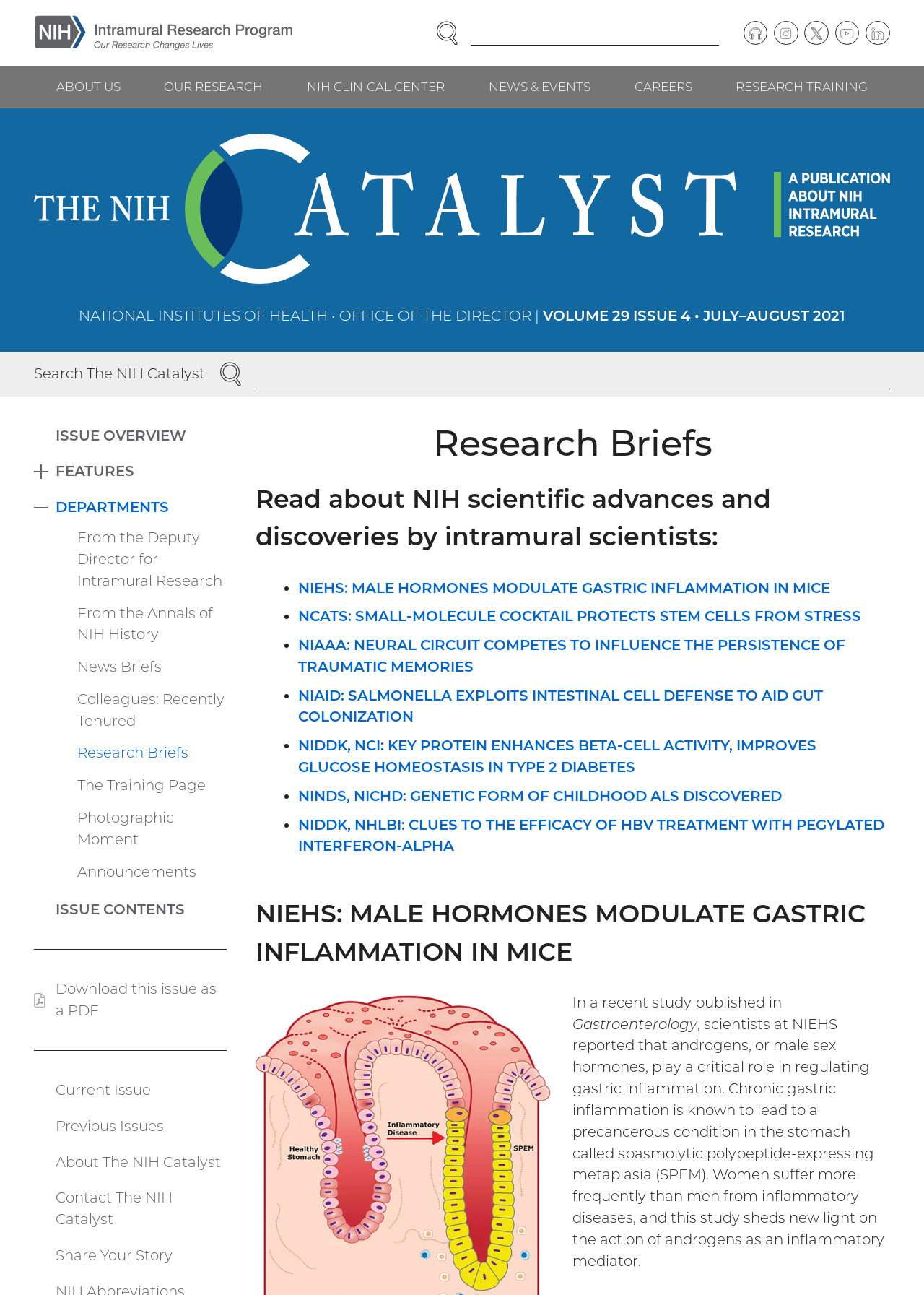What is the purpose of the 'EXPAND' button?
Based on the image content, provide your answer in one word or a short phrase.

To expand the issue overview